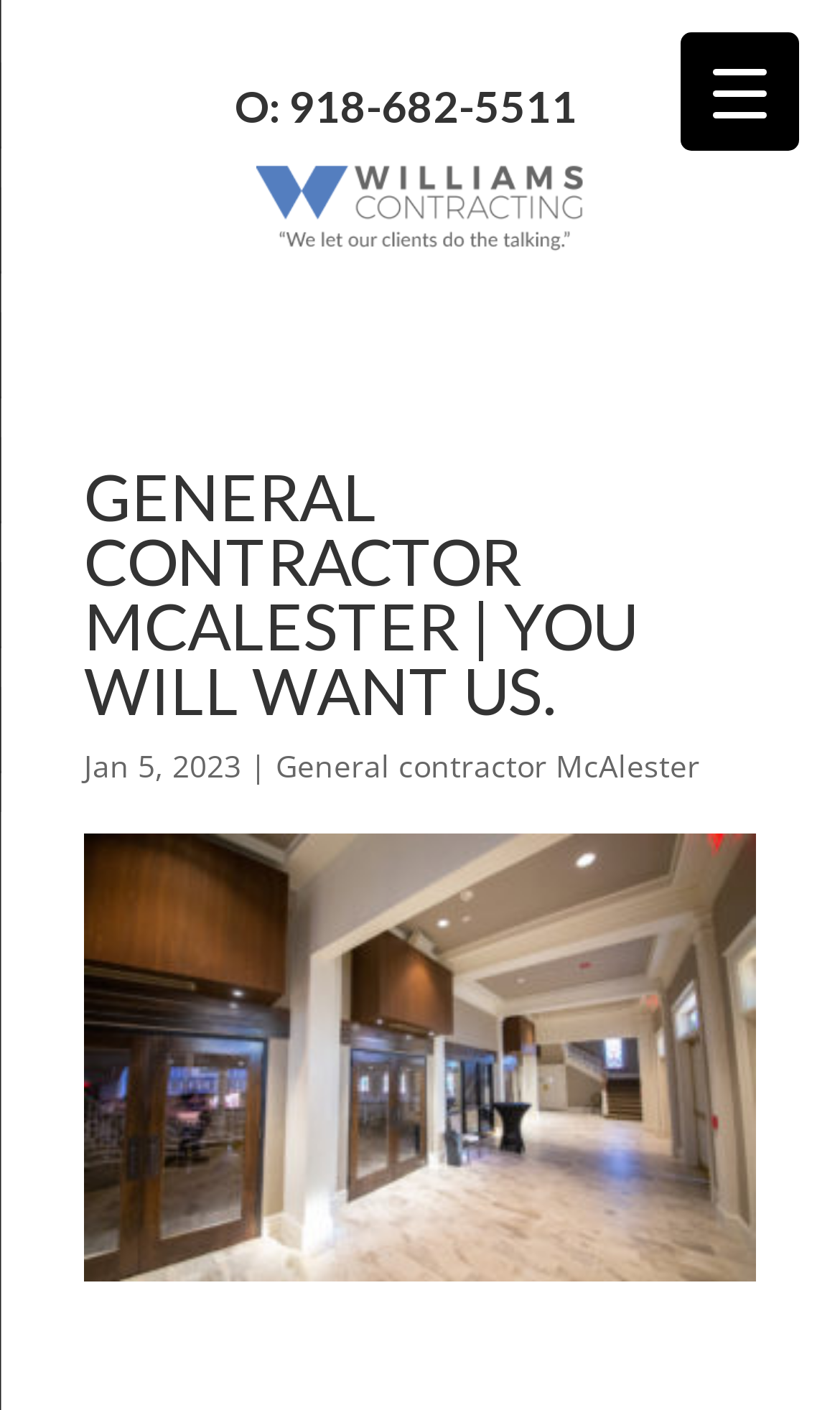Offer a meticulous caption that includes all visible features of the webpage.

The webpage appears to be a business website, specifically for a general contractor company in McAlester. At the top, there is a phone number "918-682-5511" and a link to "Williams Contracting" accompanied by a small logo image. 

Below these elements, a search bar is positioned horizontally across the page, spanning almost the entire width. 

The main content area begins with a prominent heading "GENERAL CONTRACTOR MCALESTER | YOU WILL WANT US." which occupies a significant portion of the page. 

Underneath the heading, there is a date "Jan 5, 2023" and a link to "General contractor McAlester". 

To the right of these elements, a large image of "McAlester General Contractor" takes up a significant amount of space, stretching from the middle to the bottom of the page. 

At the top right corner, a "Menu Trigger" button is located, which controls a container element.